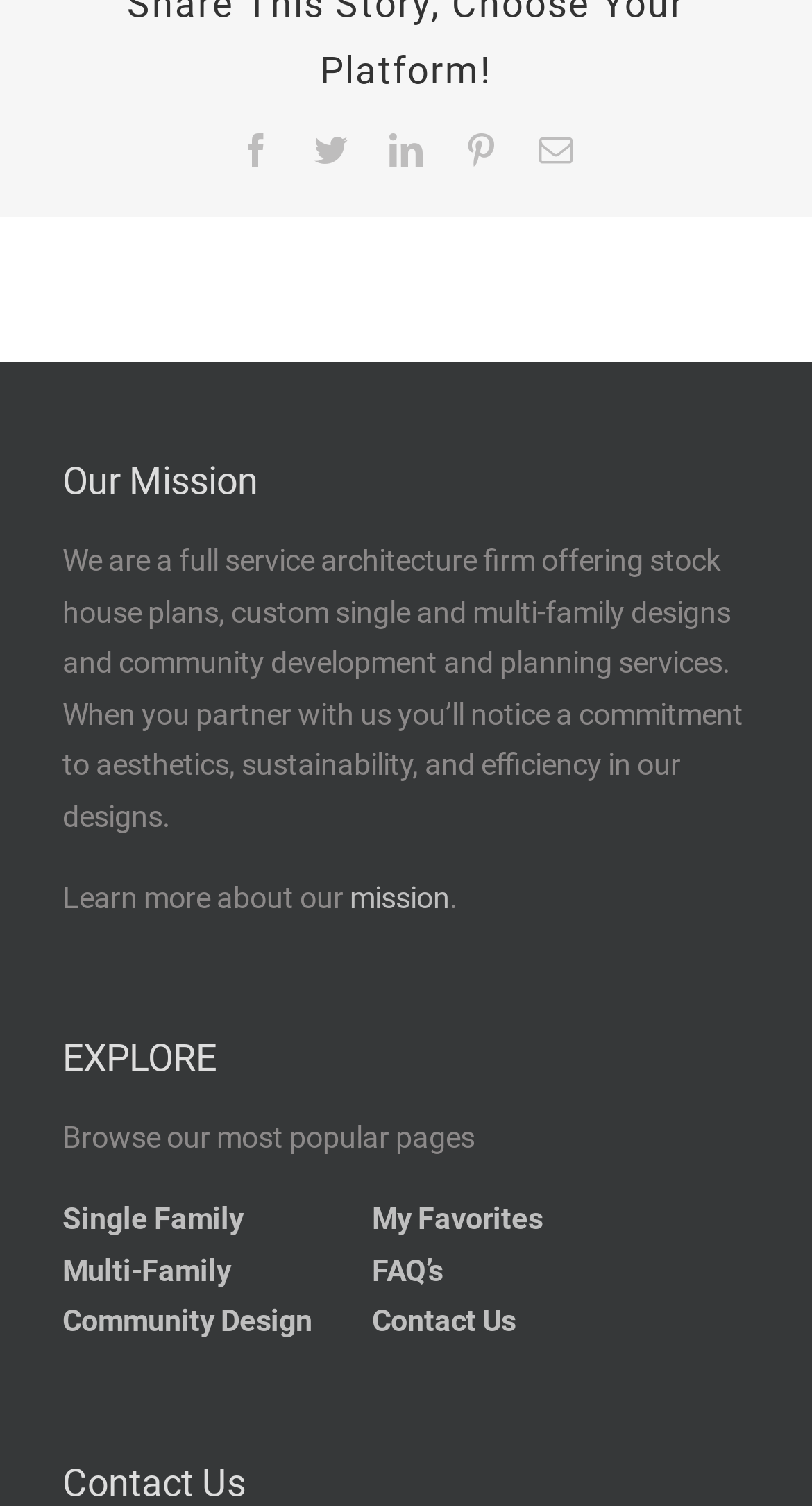Please find the bounding box coordinates of the element that needs to be clicked to perform the following instruction: "Browse Single Family designs". The bounding box coordinates should be four float numbers between 0 and 1, represented as [left, top, right, bottom].

[0.077, 0.798, 0.3, 0.822]